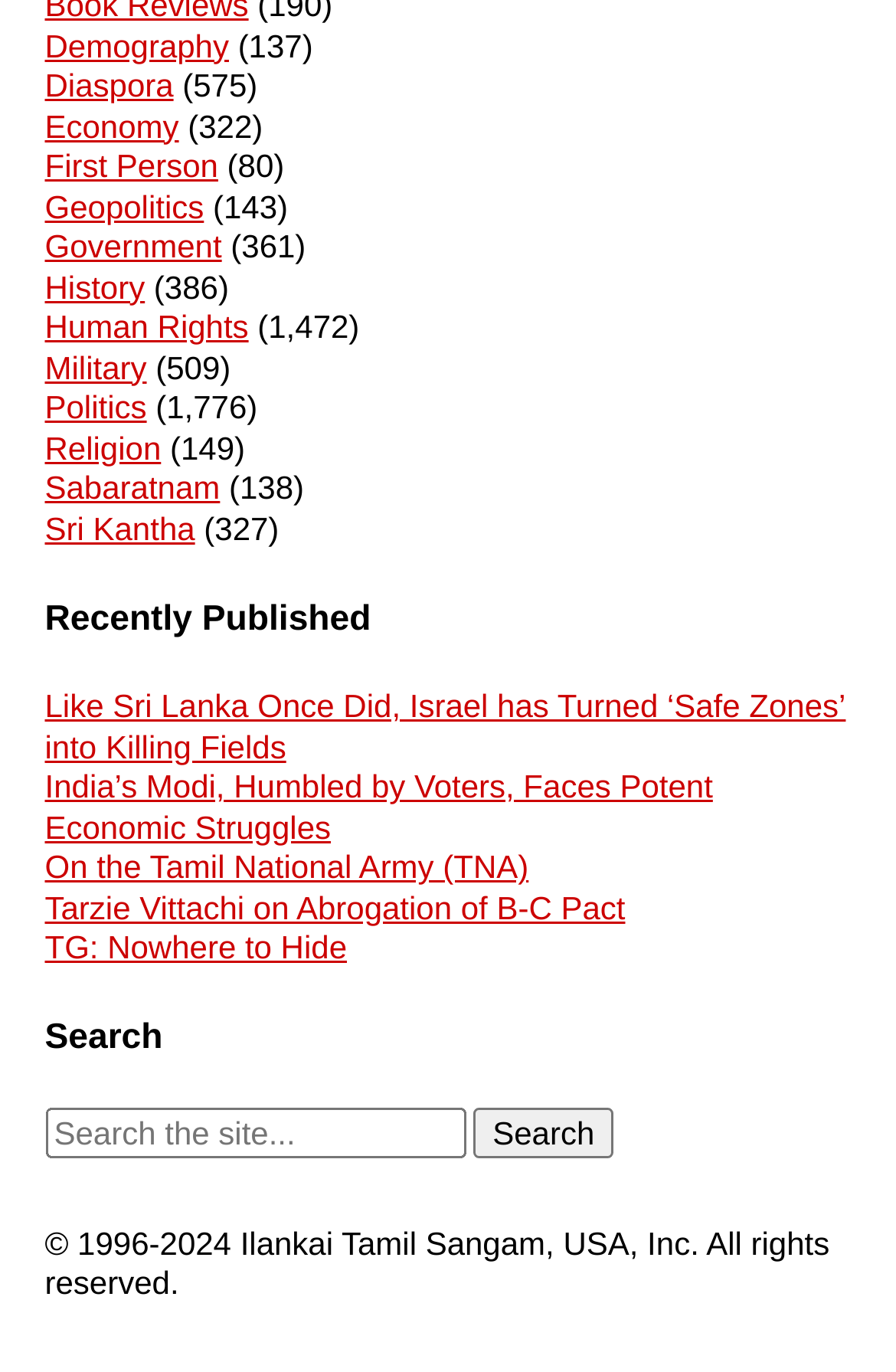For the given element description TG: Nowhere to Hide, determine the bounding box coordinates of the UI element. The coordinates should follow the format (top-left x, top-left y, bottom-right x, bottom-right y) and be within the range of 0 to 1.

[0.05, 0.677, 0.387, 0.704]